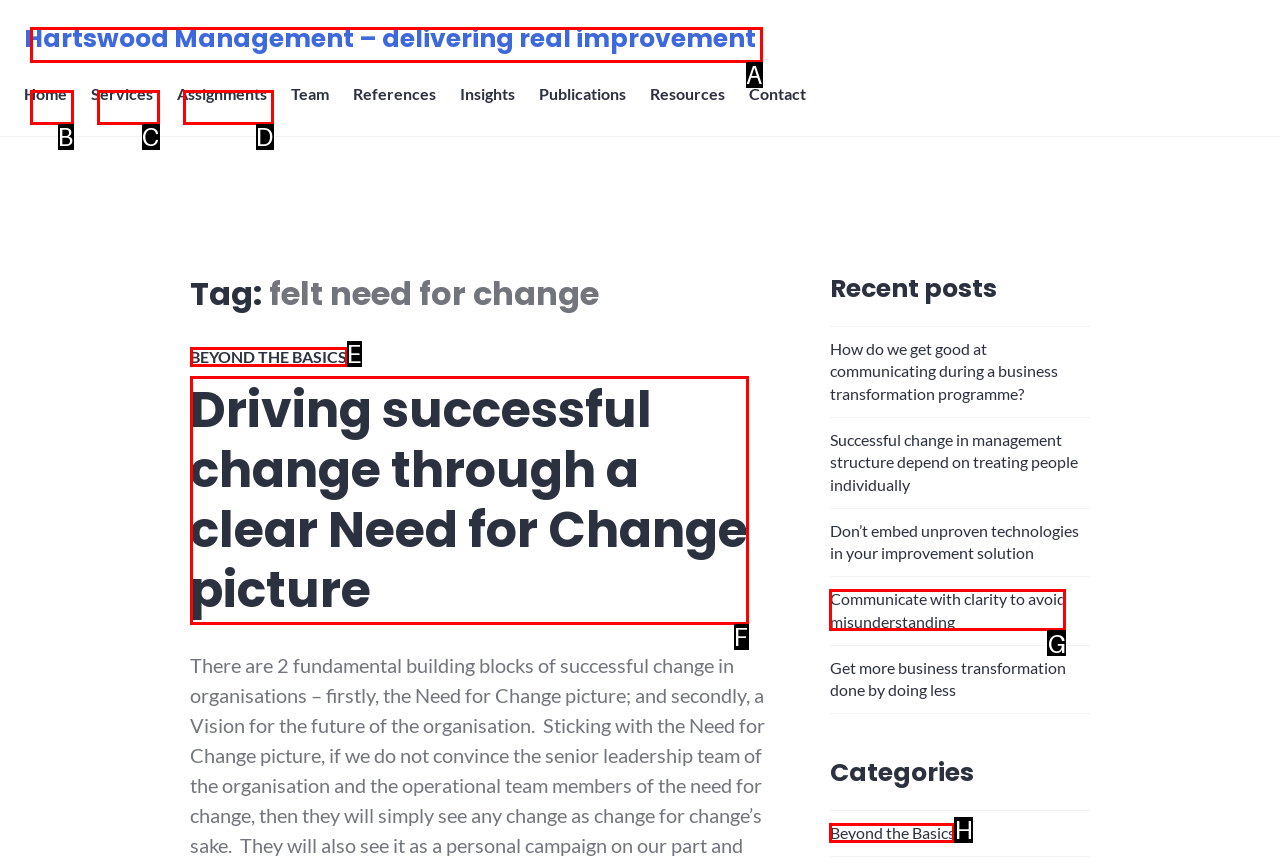Choose the option that matches the following description: Terms and Conditions
Answer with the letter of the correct option.

None